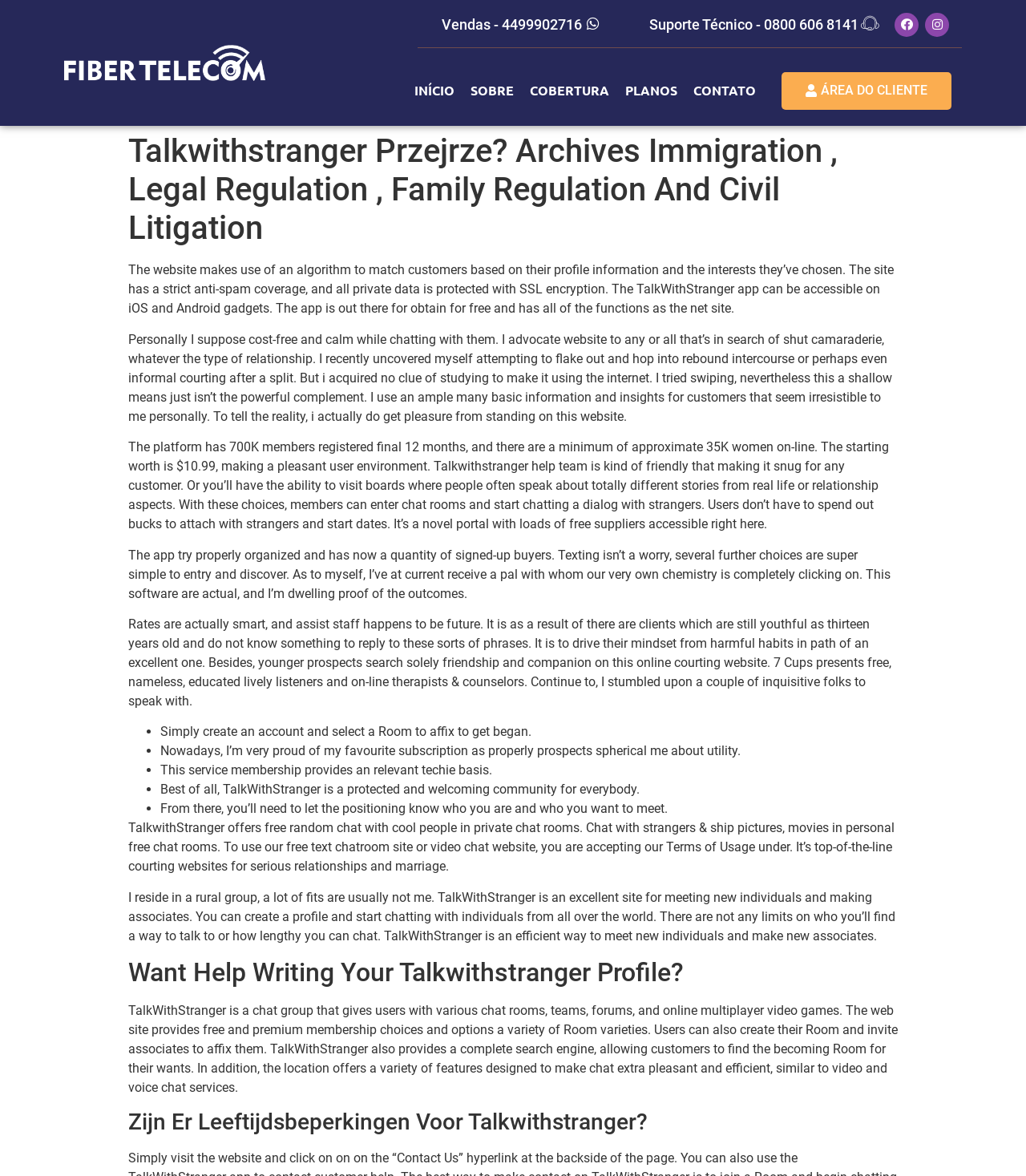Please provide a brief answer to the following inquiry using a single word or phrase:
What is the cost of using the website?

$10.99